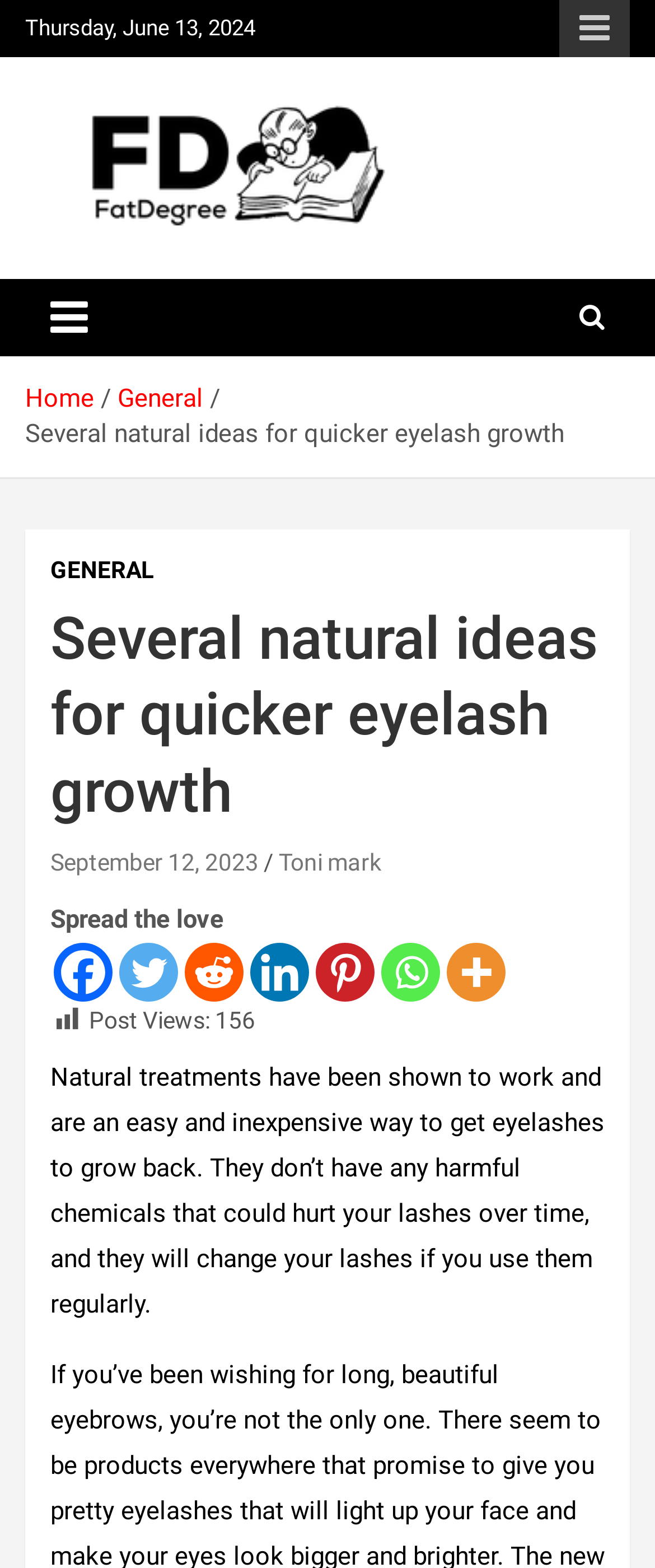Specify the bounding box coordinates of the area to click in order to execute this command: 'Click on the Facebook icon'. The coordinates should consist of four float numbers ranging from 0 to 1, and should be formatted as [left, top, right, bottom].

None